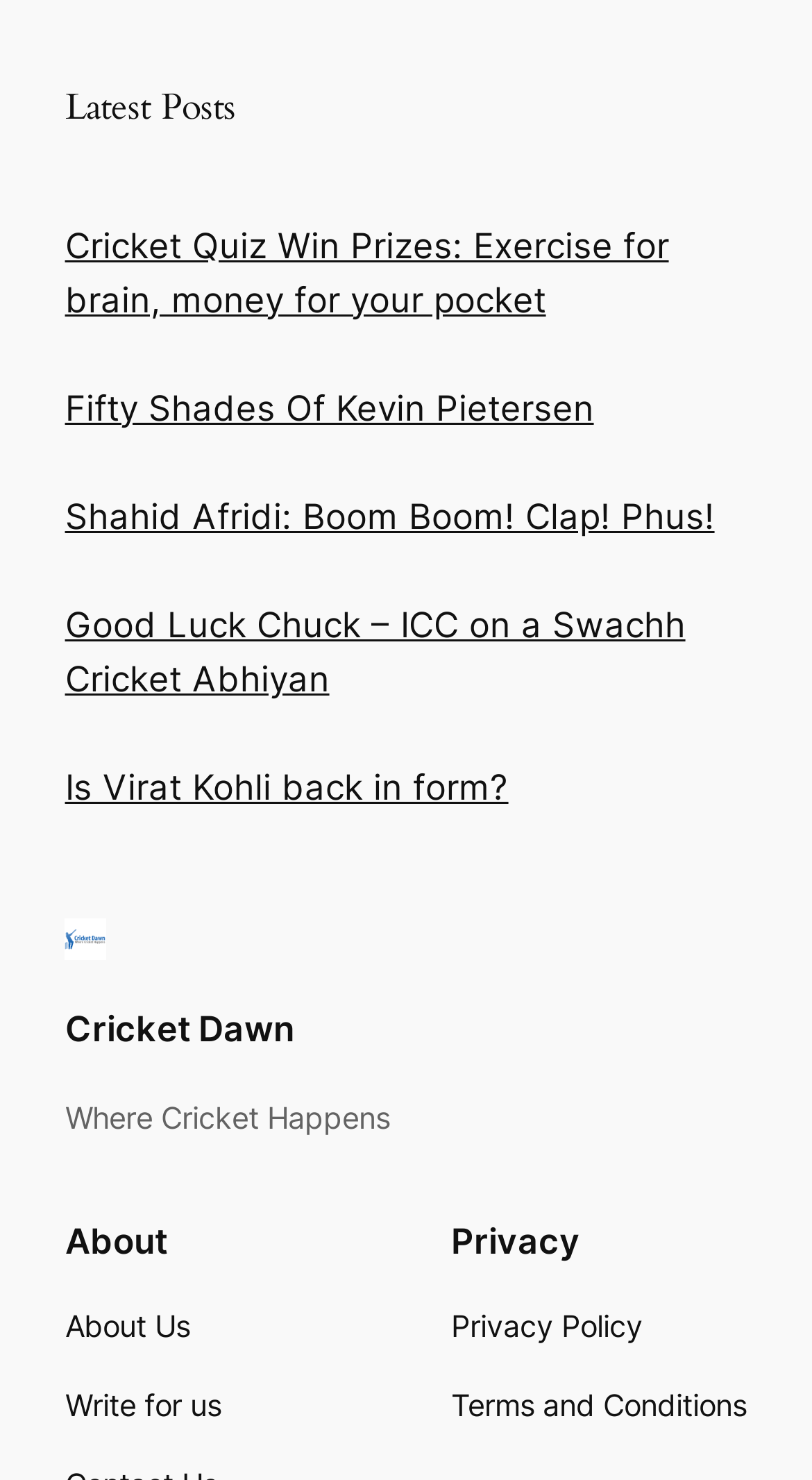Identify the bounding box coordinates necessary to click and complete the given instruction: "Learn more about Cricket Dawn".

[0.08, 0.621, 0.131, 0.649]